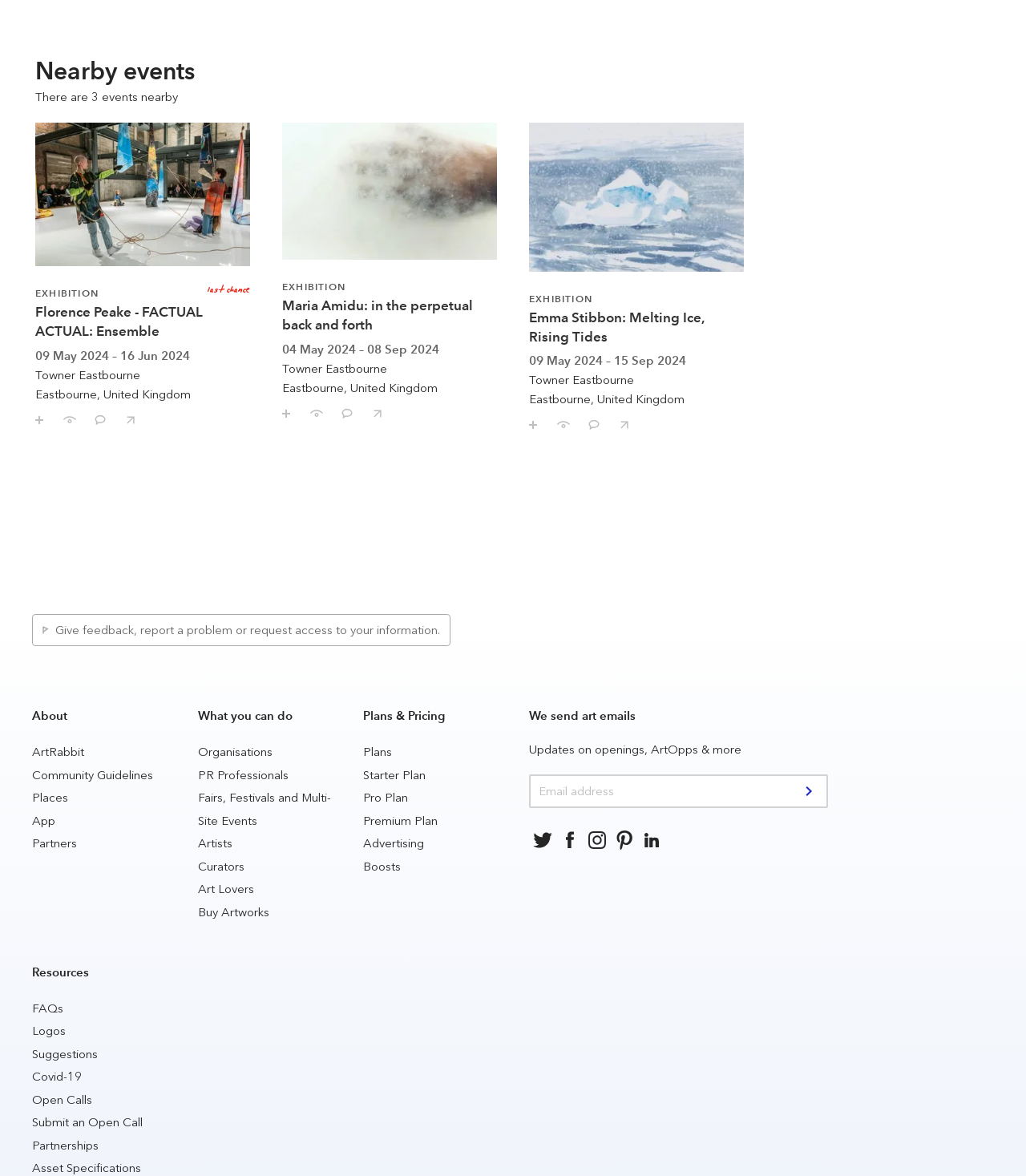Specify the bounding box coordinates (top-left x, top-left y, bottom-right x, bottom-right y) of the UI element in the screenshot that matches this description: Follow us on: Twitter

[0.516, 0.703, 0.542, 0.726]